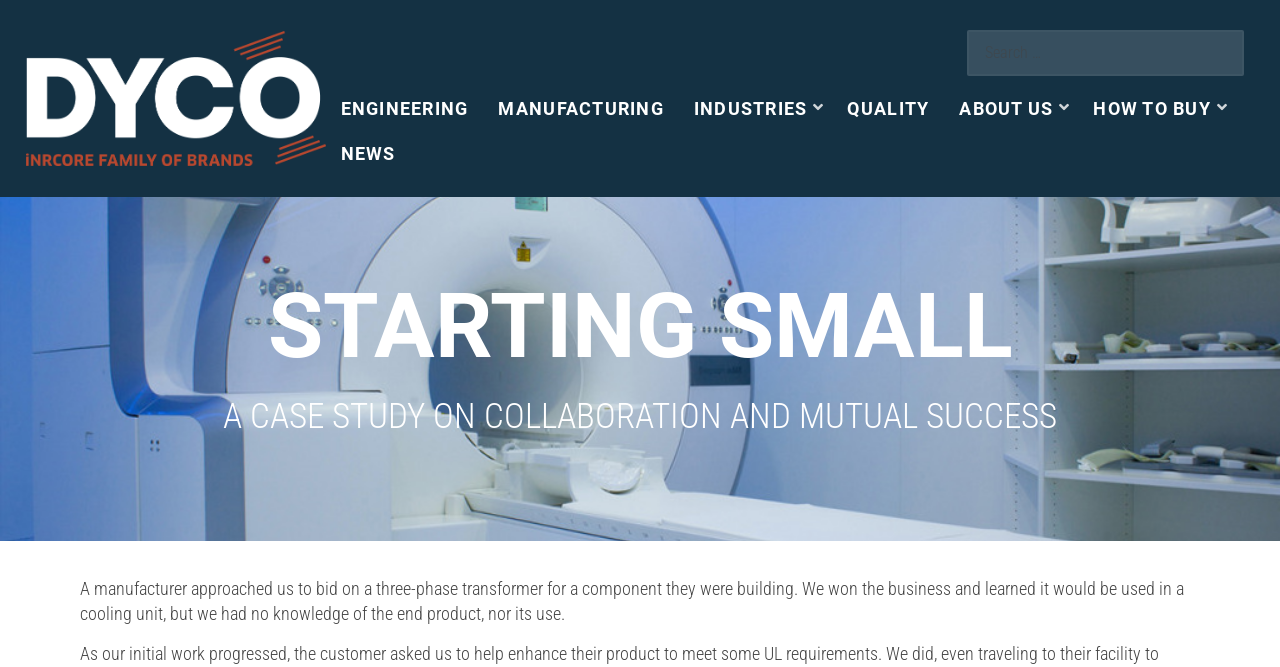Please indicate the bounding box coordinates for the clickable area to complete the following task: "click on the Search button". The coordinates should be specified as four float numbers between 0 and 1, i.e., [left, top, right, bottom].

[0.939, 0.052, 0.967, 0.106]